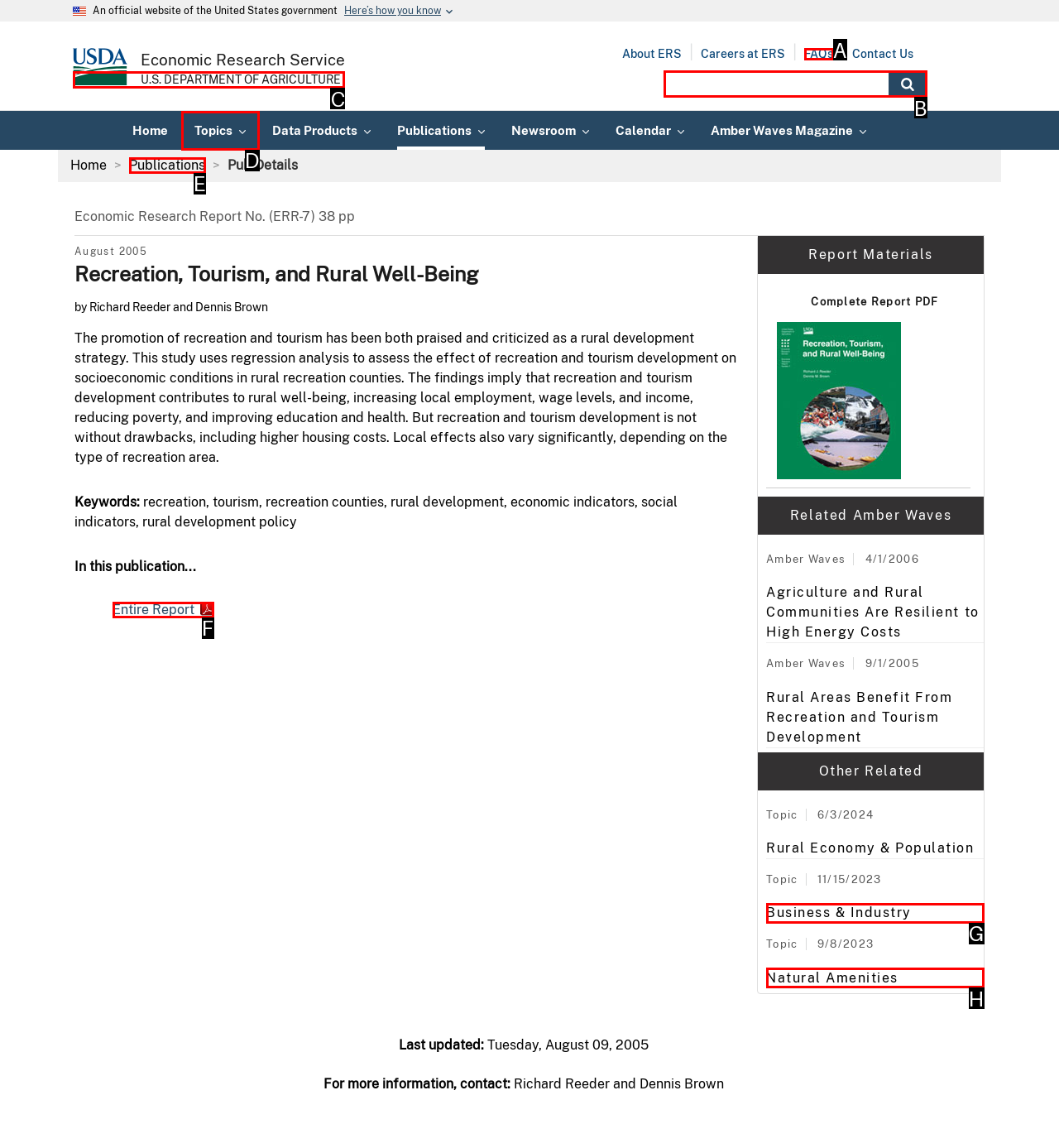Indicate which red-bounded element should be clicked to perform the task: Search for a topic Answer with the letter of the correct option.

B